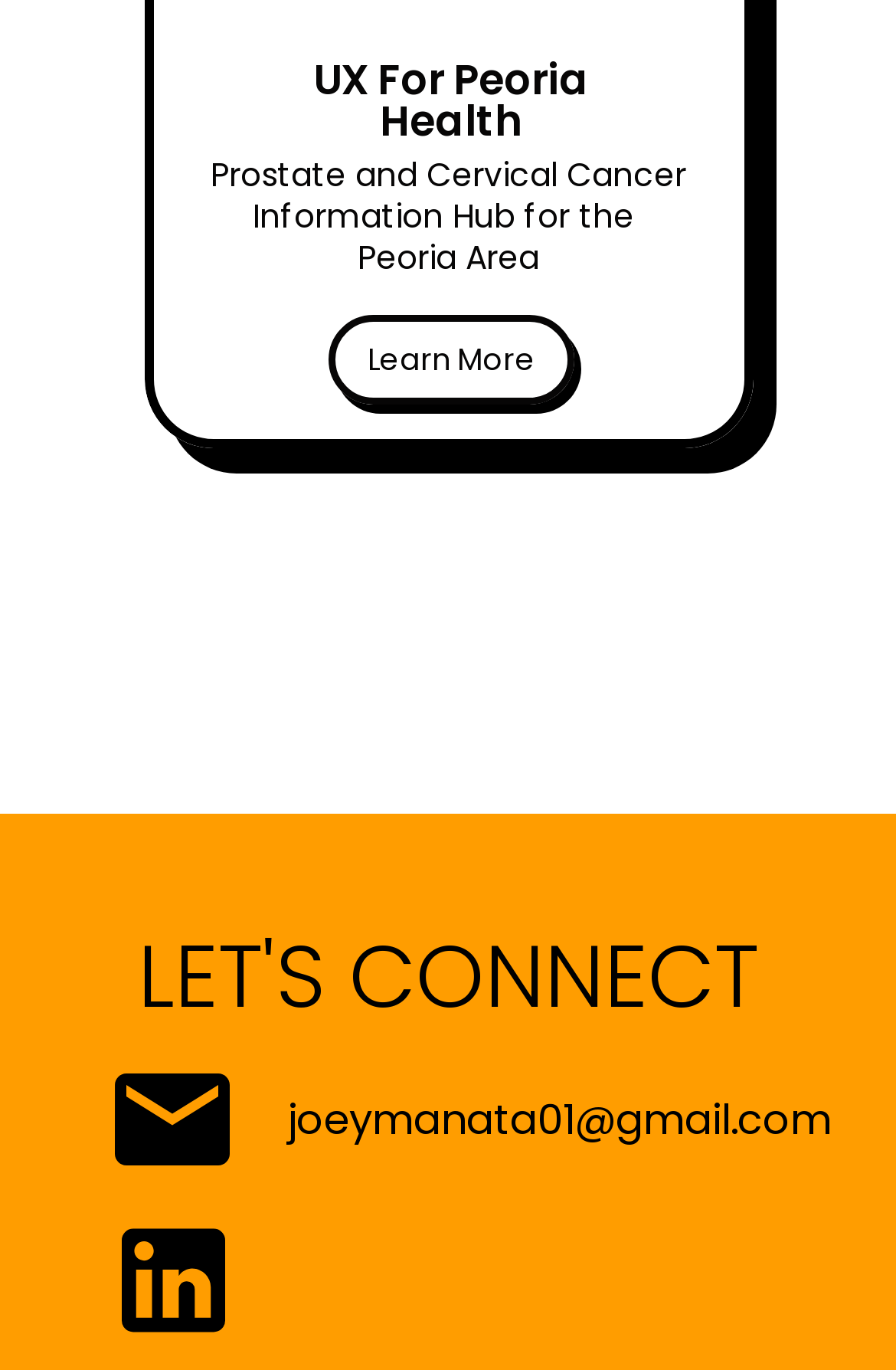What is the email address for connecting? Based on the image, give a response in one word or a short phrase.

joeymanata01@gmail.com